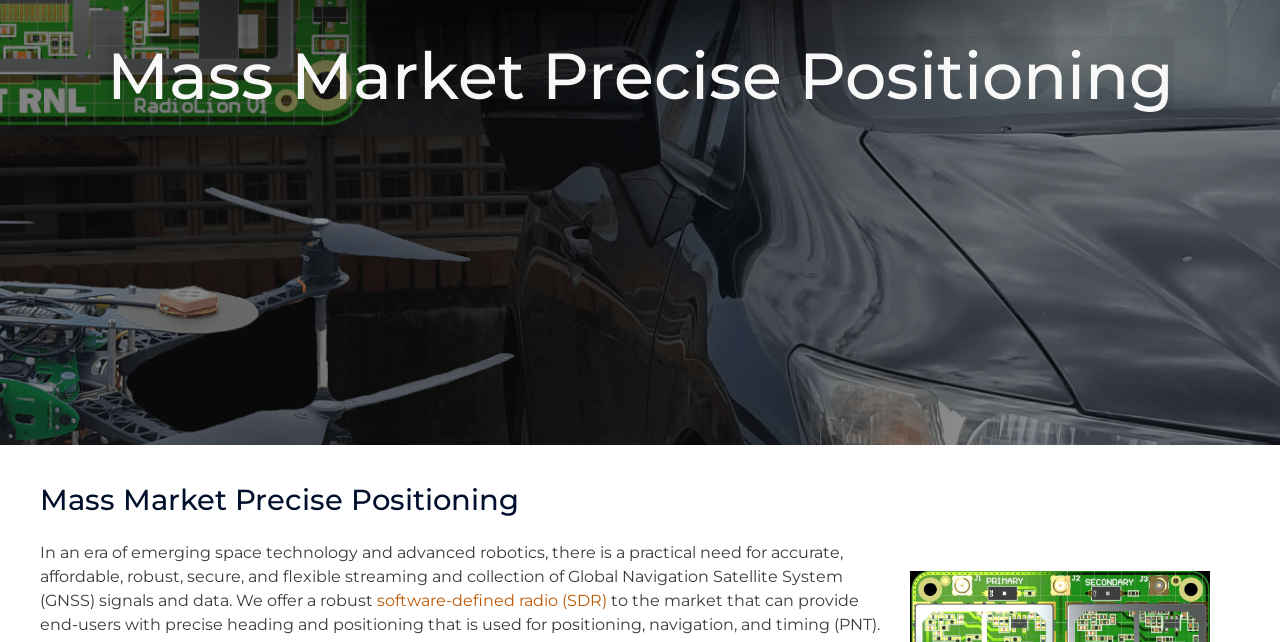Extract the bounding box of the UI element described as: "0".

None